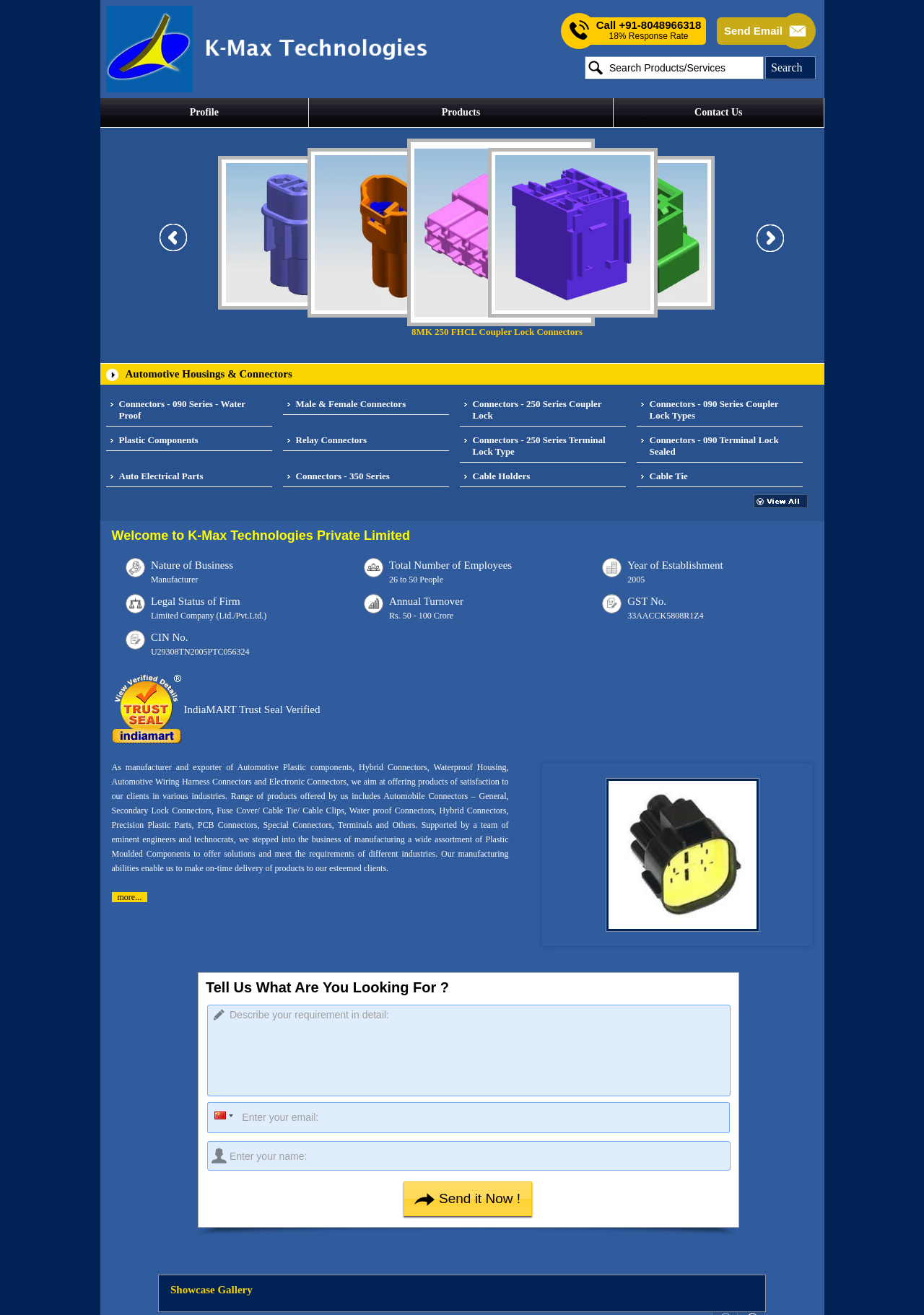Locate and provide the bounding box coordinates for the HTML element that matches this description: "Relay Connectors".

[0.306, 0.327, 0.486, 0.343]